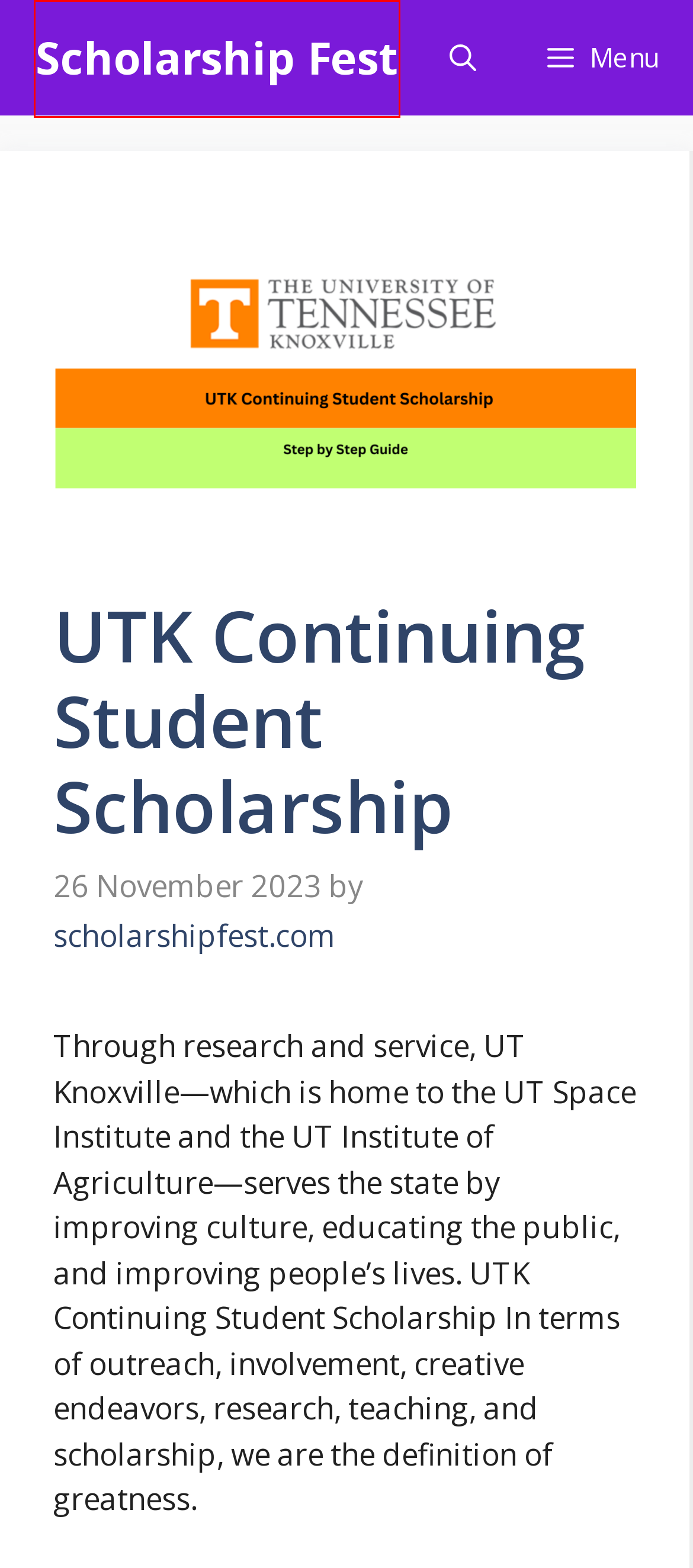Review the screenshot of a webpage which includes a red bounding box around an element. Select the description that best fits the new webpage once the element in the bounding box is clicked. Here are the candidates:
A. Terms & Conditions - Scholarship Fest
B. Scholarship Fest -
C. NFWL Essay Student Scholarship Contest
D. The Nevada Promise Scholarship
E. The Gates Scholarship Program
F. The Heisman Scholarship
G. scholarshipfest.com, Author at Scholarship Fest
H. Don't Text and Drive Scholarship

B